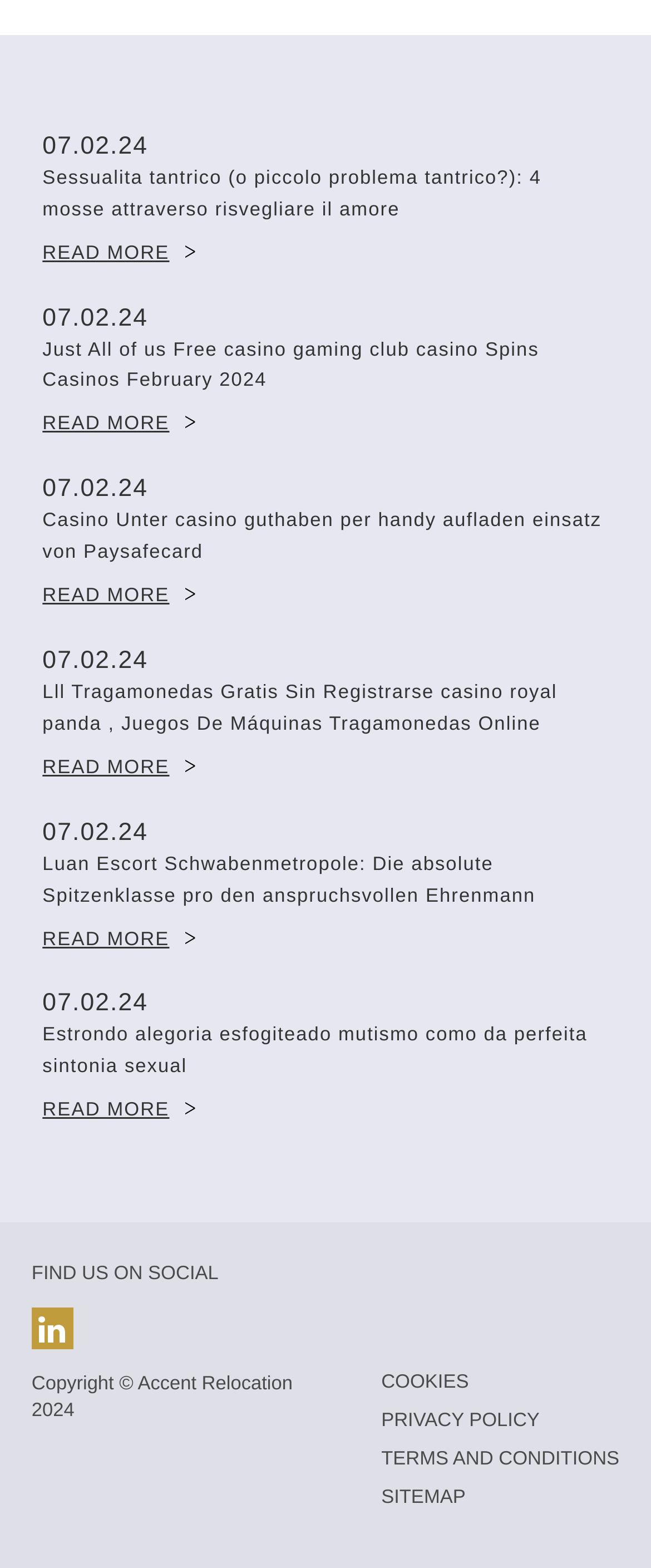Identify the bounding box coordinates of the clickable region required to complete the instruction: "Read more about Lll Tragamonedas Gratis Sin Registrarse casino royal panda". The coordinates should be given as four float numbers within the range of 0 and 1, i.e., [left, top, right, bottom].

[0.065, 0.483, 0.301, 0.496]